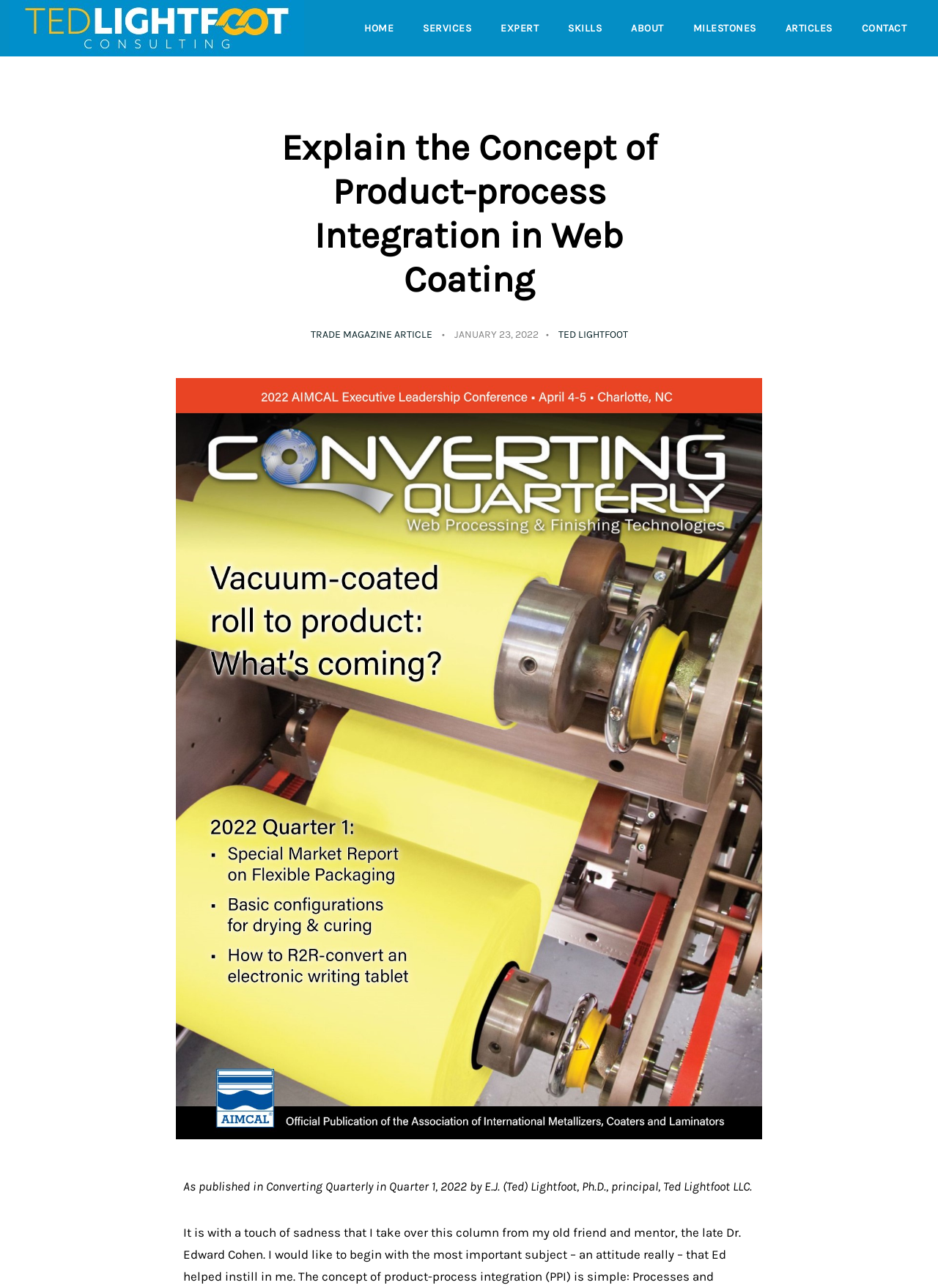What is the name of the consulting firm?
Please describe in detail the information shown in the image to answer the question.

The name of the consulting firm can be found in the top-left corner of the webpage, where the image with the text 'Ted Lightfoot Consulting' is located.